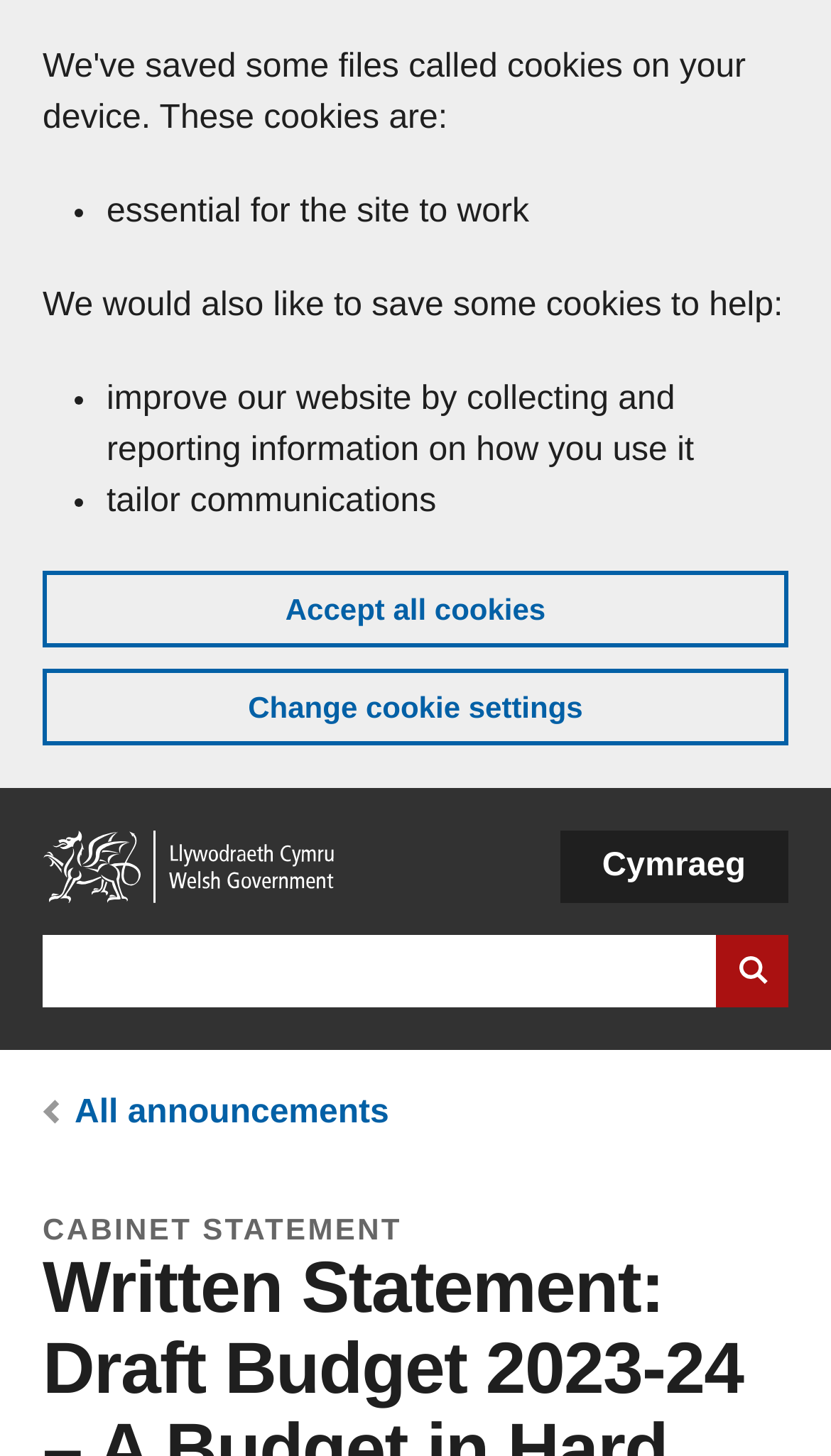Based on the description "All announcements", find the bounding box of the specified UI element.

[0.09, 0.752, 0.468, 0.777]